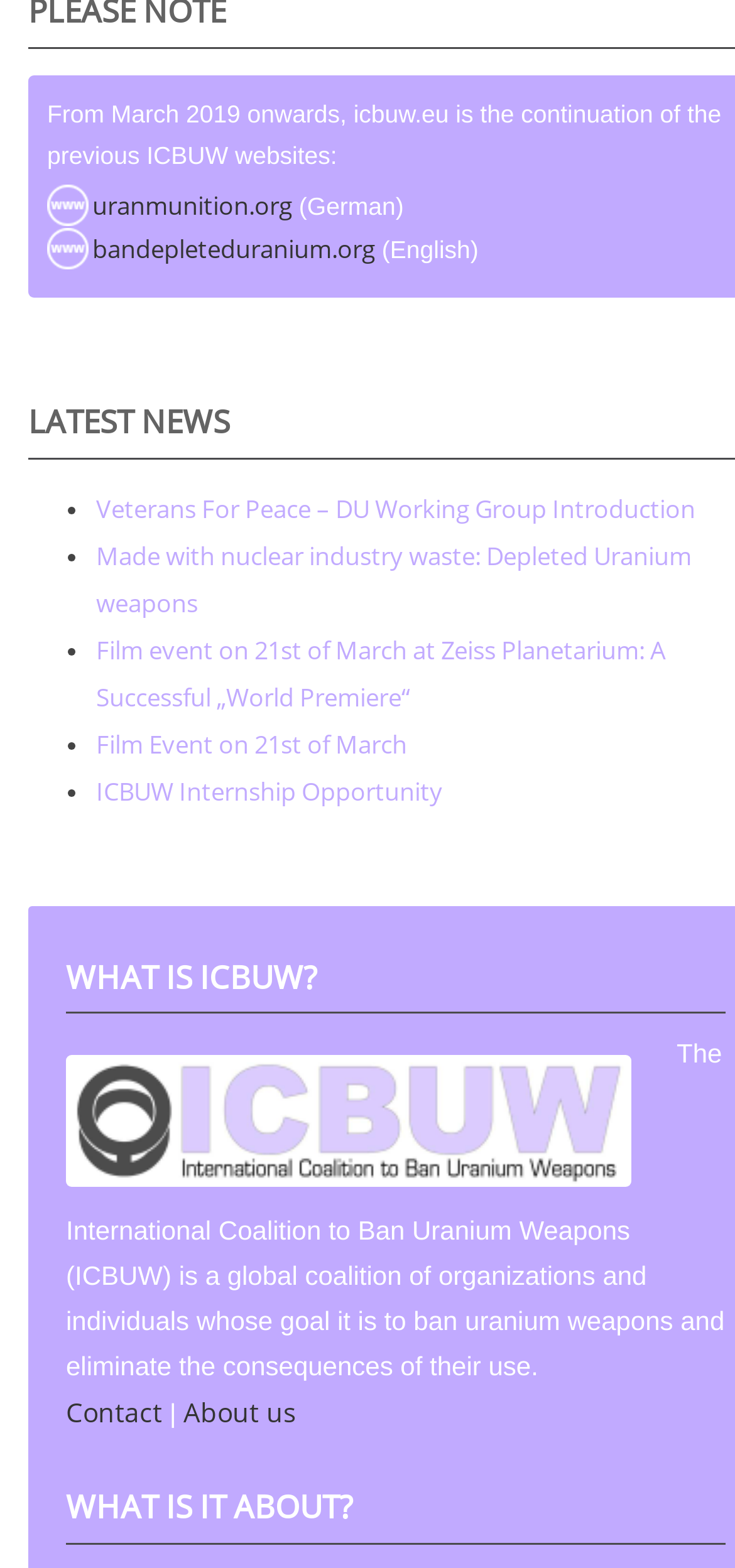What is the topic of the film event on 21st of March?
Please provide a single word or phrase in response based on the screenshot.

Depleted Uranium weapons